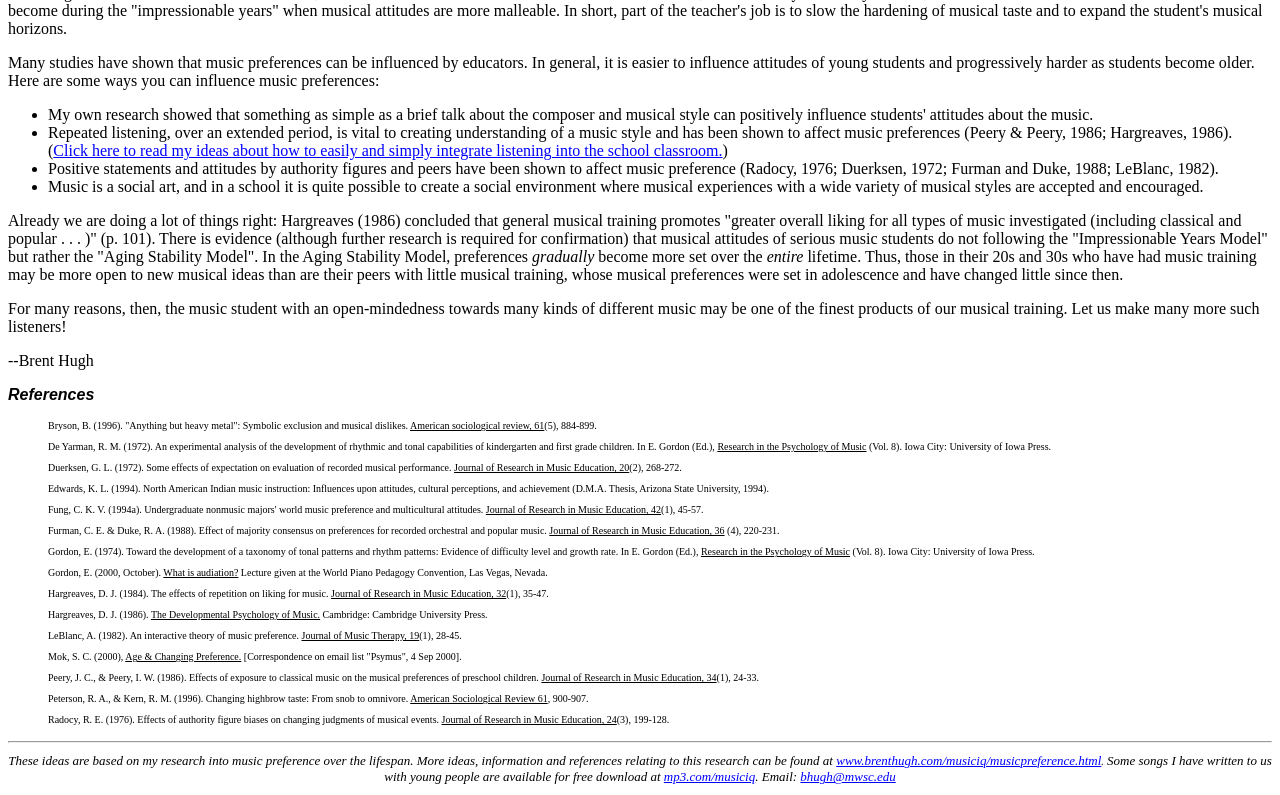Where can one find more information on music preference research?
Answer with a single word or phrase, using the screenshot for reference.

www.brenthugh.com/musiciq/musicpreference.html